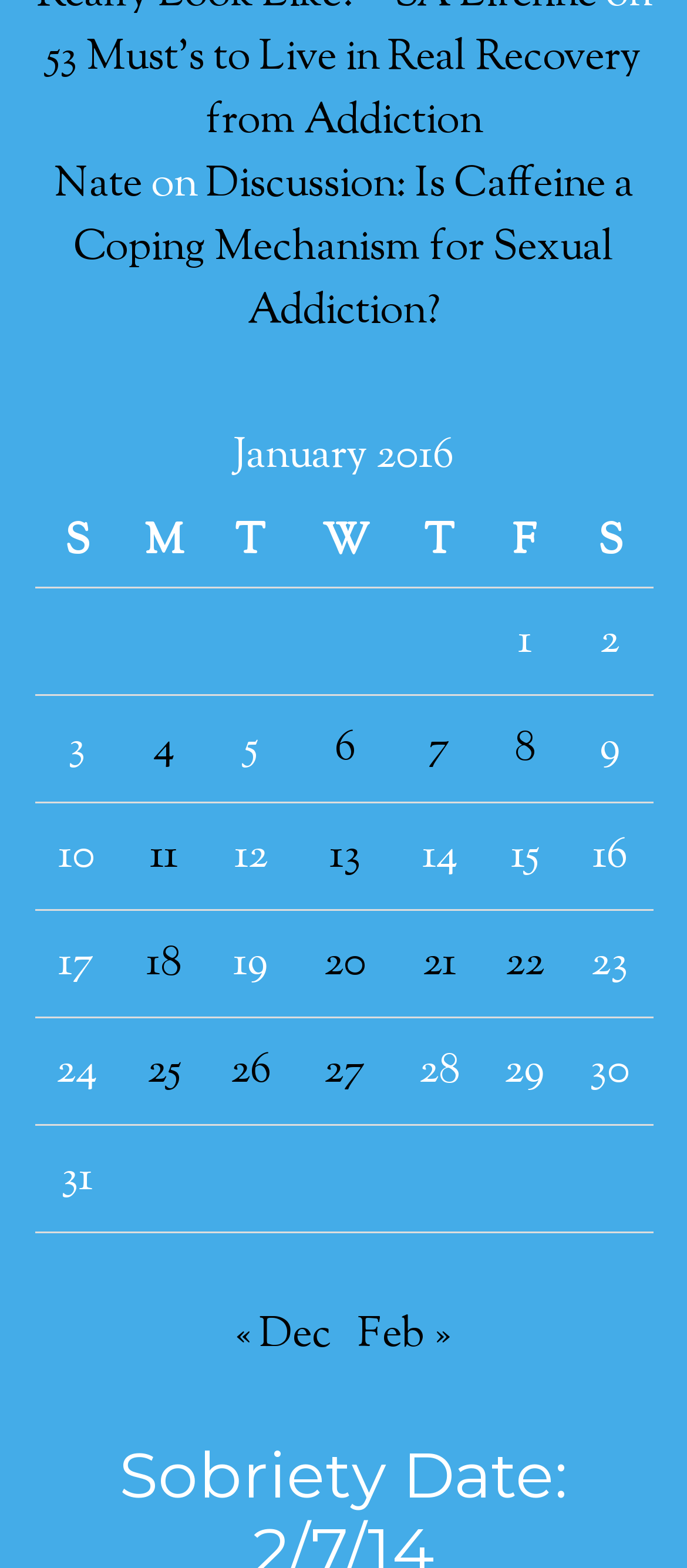By analyzing the image, answer the following question with a detailed response: How many grid cells are in the first row of the table?

The first row of the table has 7 grid cells, which can be counted by looking at the row element and its child gridcell elements.